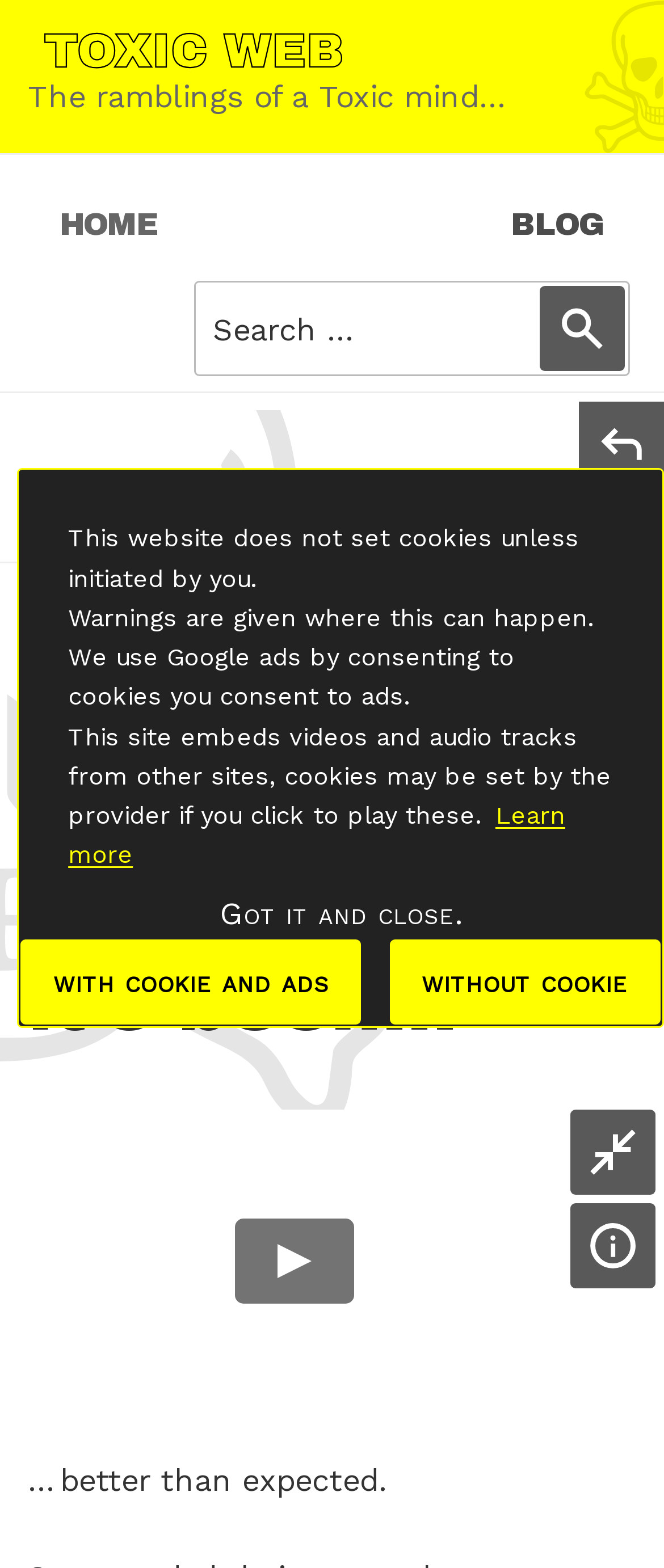Identify the title of the webpage and provide its text content.

And it’s goodbye to Wembley, it’s been